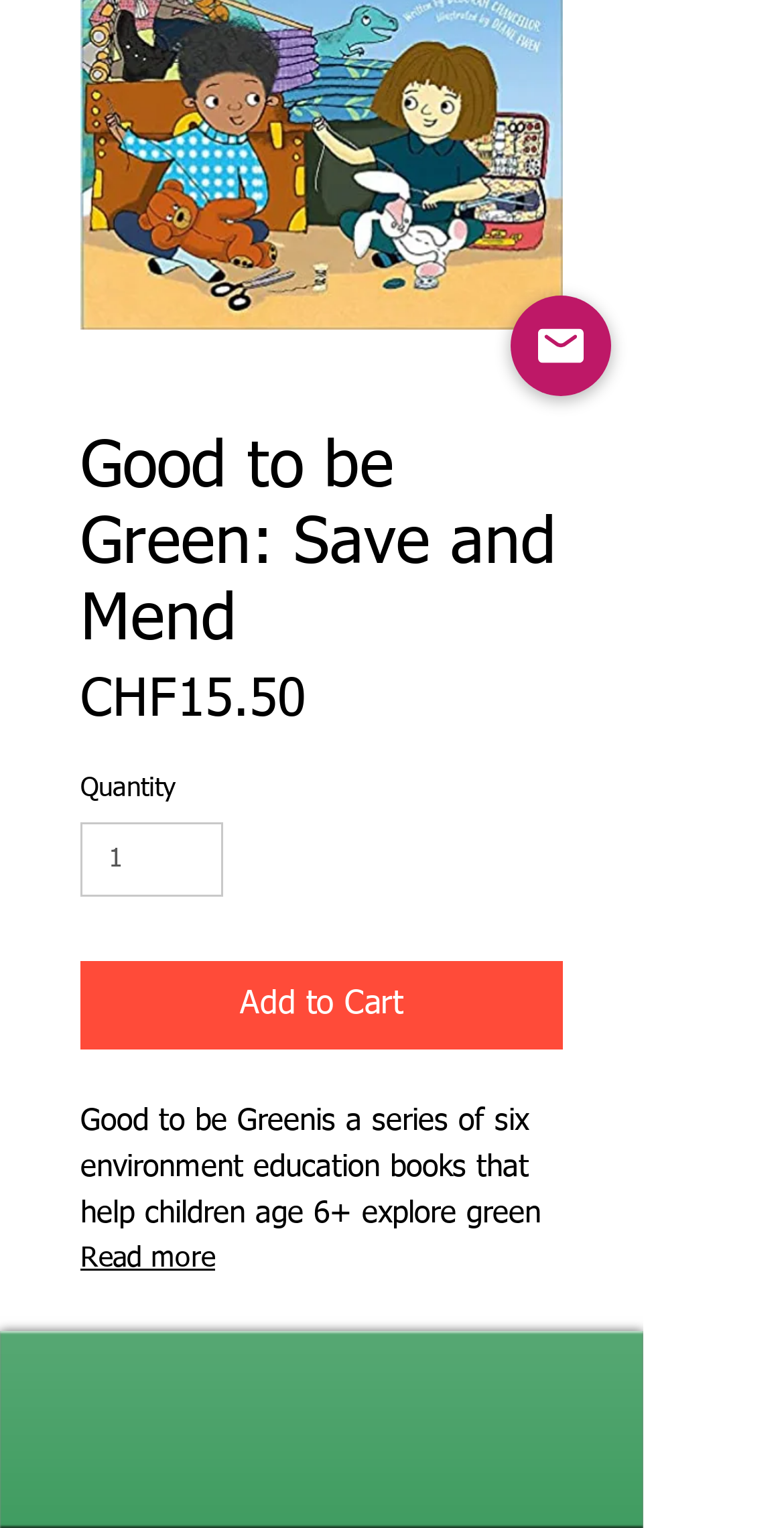Find the bounding box coordinates for the HTML element described in this sentence: "aria-label="Facebook"". Provide the coordinates as four float numbers between 0 and 1, in the format [left, top, right, bottom].

[0.323, 0.916, 0.4, 0.955]